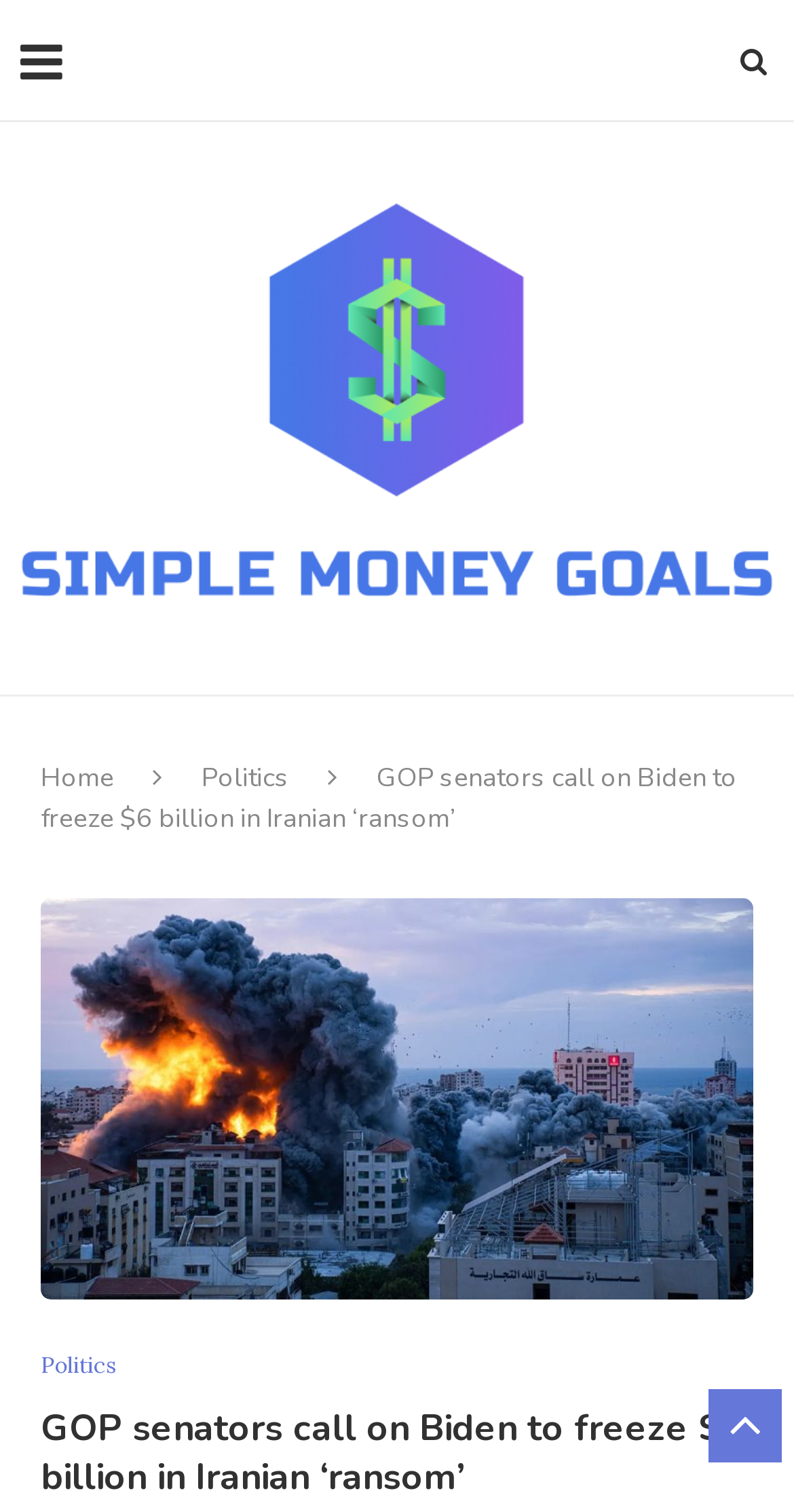Identify the bounding box for the described UI element. Provide the coordinates in (top-left x, top-left y, bottom-right x, bottom-right y) format with values ranging from 0 to 1: alt="Simple Money Gols"

[0.026, 0.135, 0.974, 0.406]